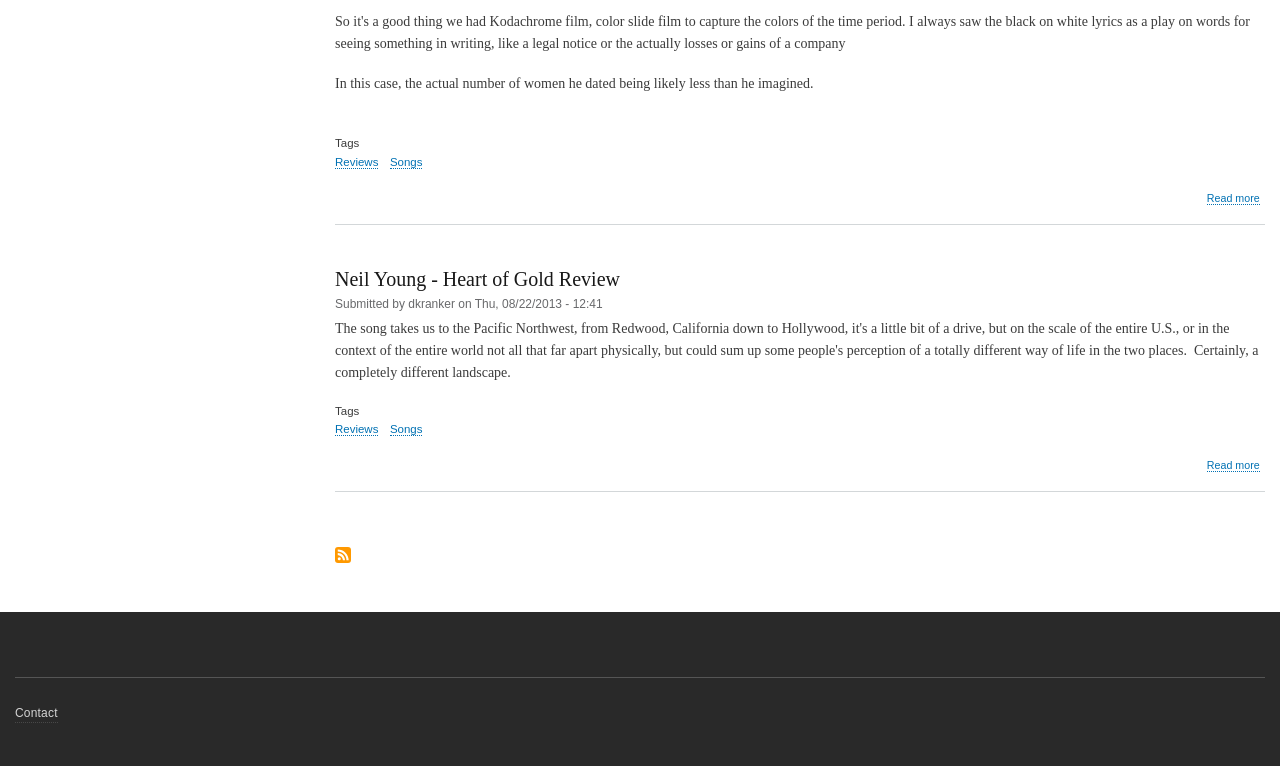Determine the bounding box for the described UI element: "Songs".

[0.305, 0.552, 0.33, 0.569]